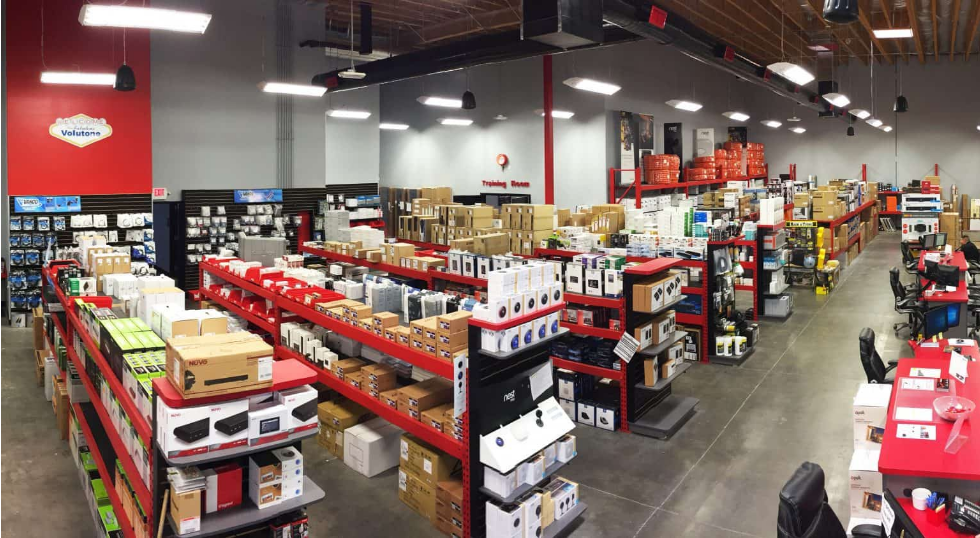Offer an in-depth caption for the image presented.

The image showcases an interior view of a SnapAV Pro store, designed to highlight the extensive range of consumer electronics and components available for purchase. The store is meticulously organized with red shelving units filled with various products, including high-end TVs, lighting systems, and numerous other CI (Custom Integration) products. The layout emphasizes a spacious yet efficient shopping experience, which caters to professionals in the audio/video, surveillance, control, and networking industries. Bright overhead lighting illuminates the aisles, enhancing visibility and creating an inviting shopping atmosphere. Featured prominently is the SnapAV branding, reinforcing the company’s commitment to providing quality and variety in their local market support.